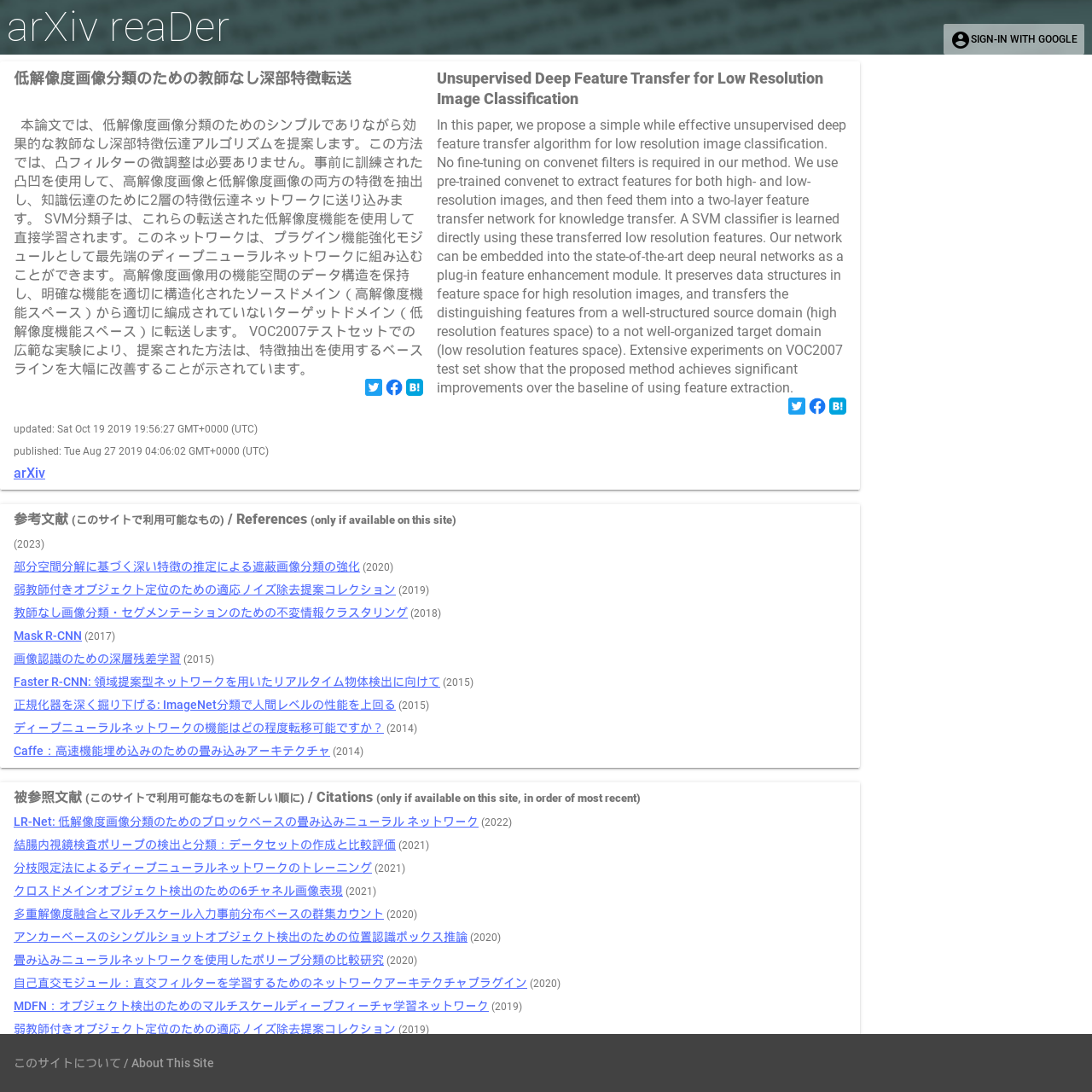Determine the bounding box coordinates of the clickable element necessary to fulfill the instruction: "Visit arXiv". Provide the coordinates as four float numbers within the 0 to 1 range, i.e., [left, top, right, bottom].

[0.012, 0.427, 0.775, 0.441]